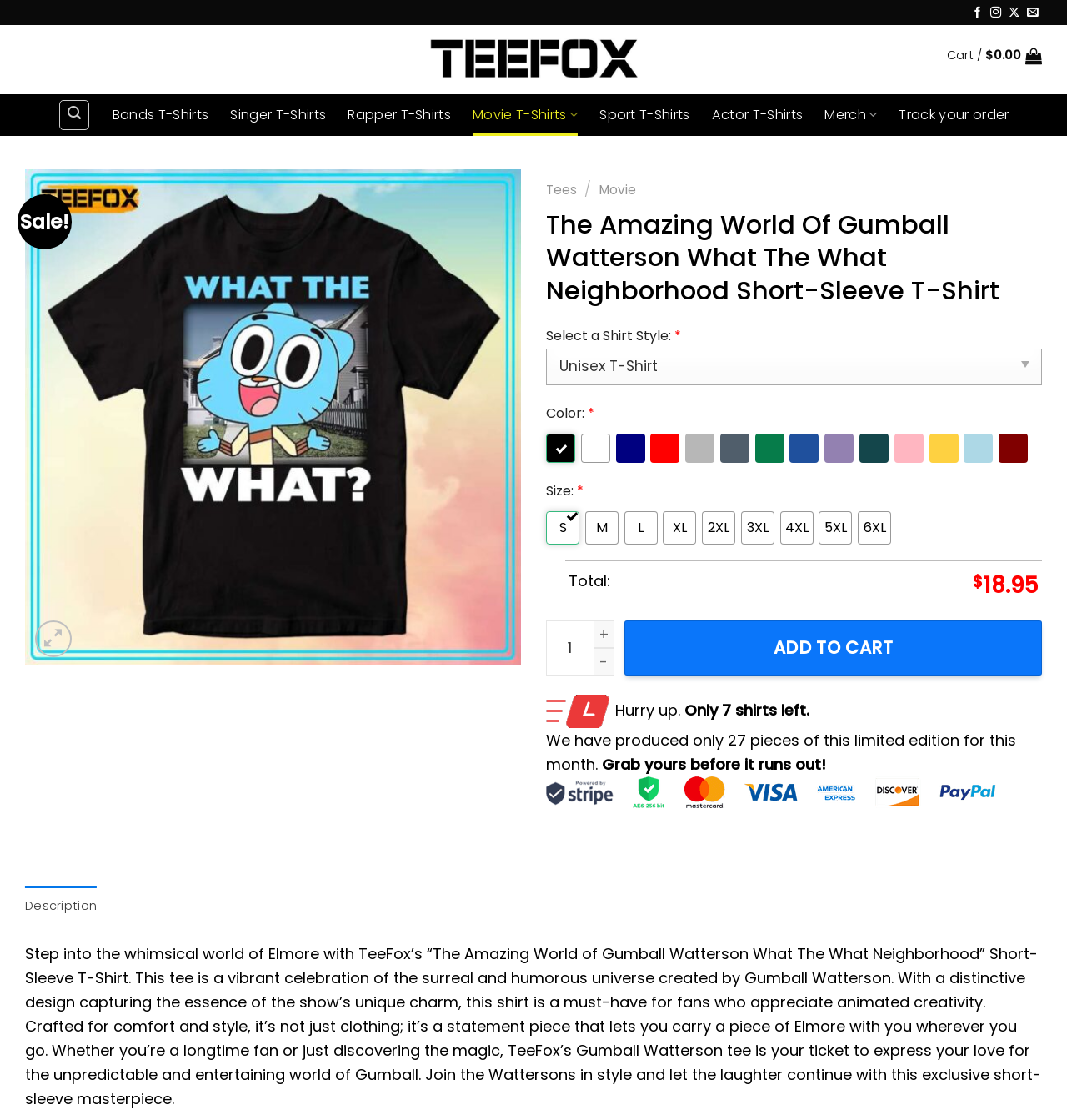Using the description "title="Zoom"", locate and provide the bounding box of the UI element.

[0.033, 0.554, 0.067, 0.587]